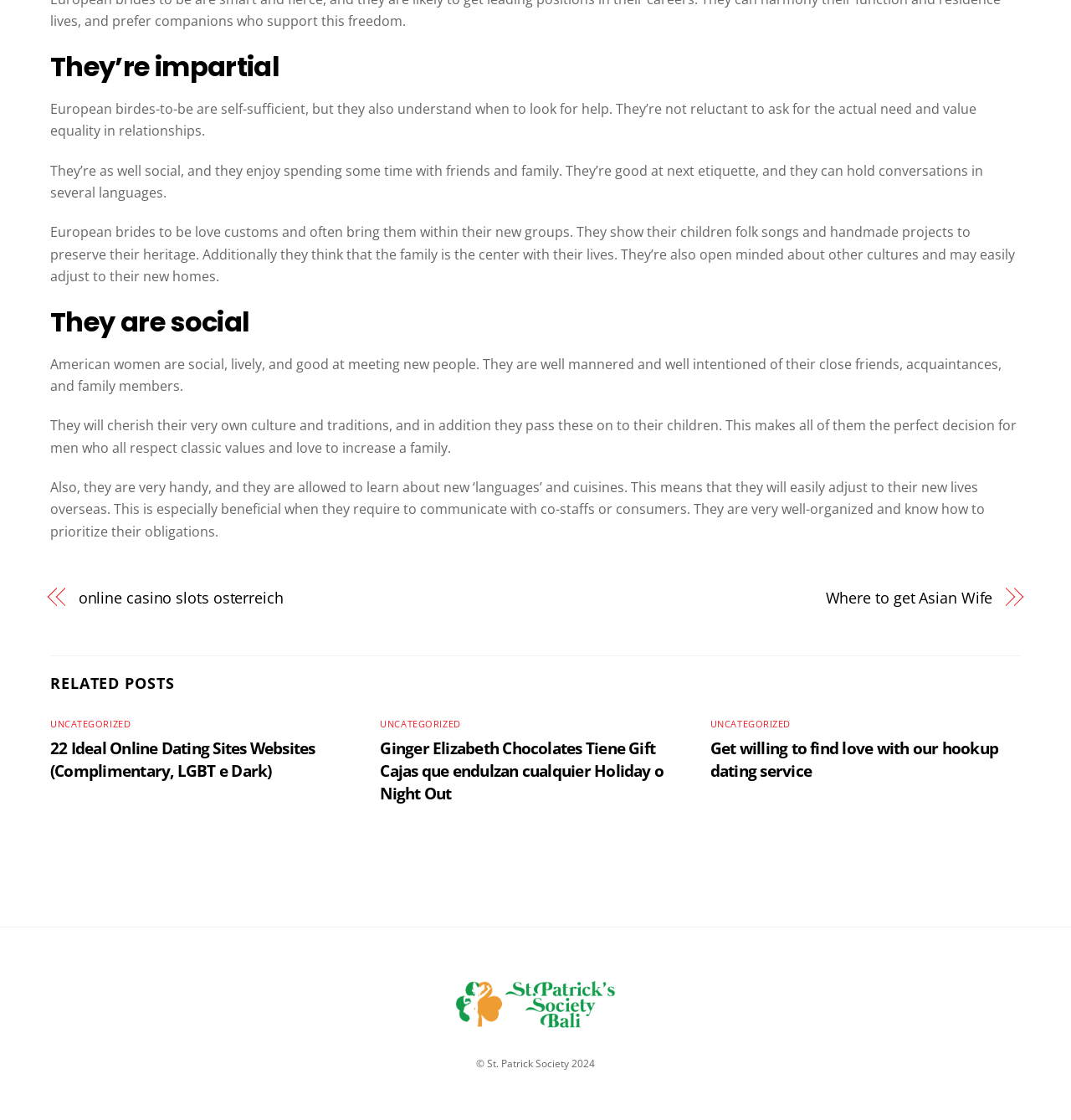Pinpoint the bounding box coordinates of the clickable area necessary to execute the following instruction: "Visit 'Where to get Asian Wife'". The coordinates should be given as four float numbers between 0 and 1, namely [left, top, right, bottom].

[0.527, 0.524, 0.927, 0.544]